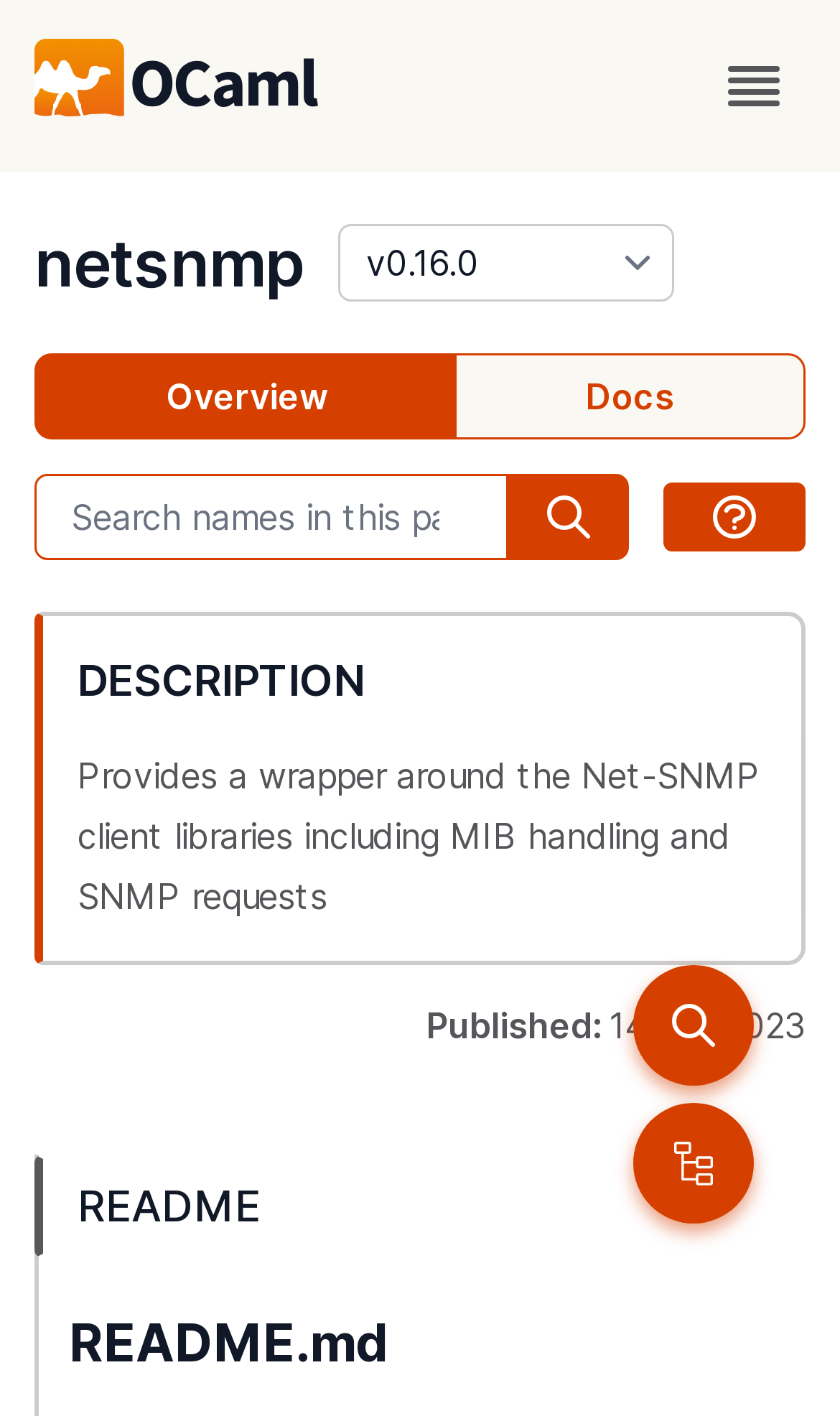Provide the bounding box coordinates of the HTML element this sentence describes: "netsnmp".

[0.041, 0.158, 0.362, 0.213]